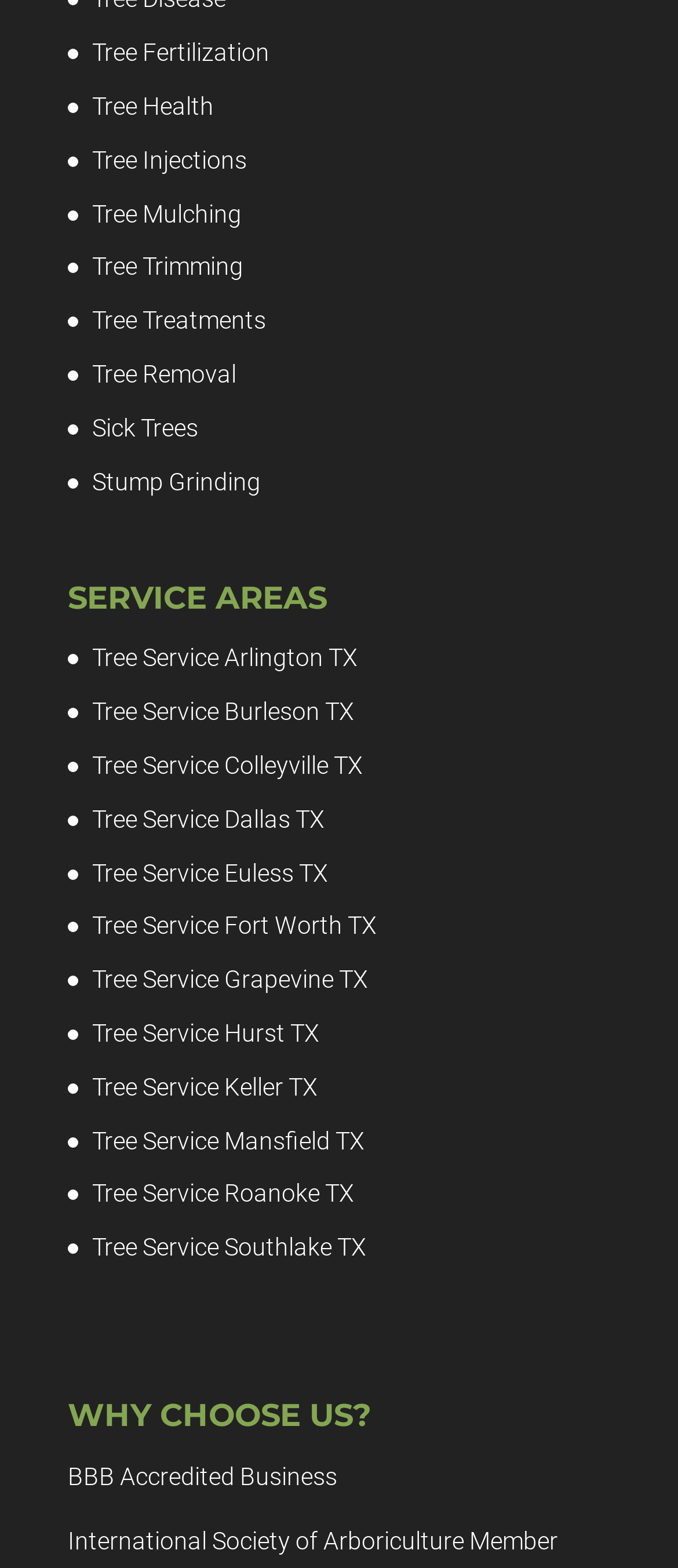Using the webpage screenshot and the element description Environment and Climate, determine the bounding box coordinates. Specify the coordinates in the format (top-left x, top-left y, bottom-right x, bottom-right y) with values ranging from 0 to 1.

None